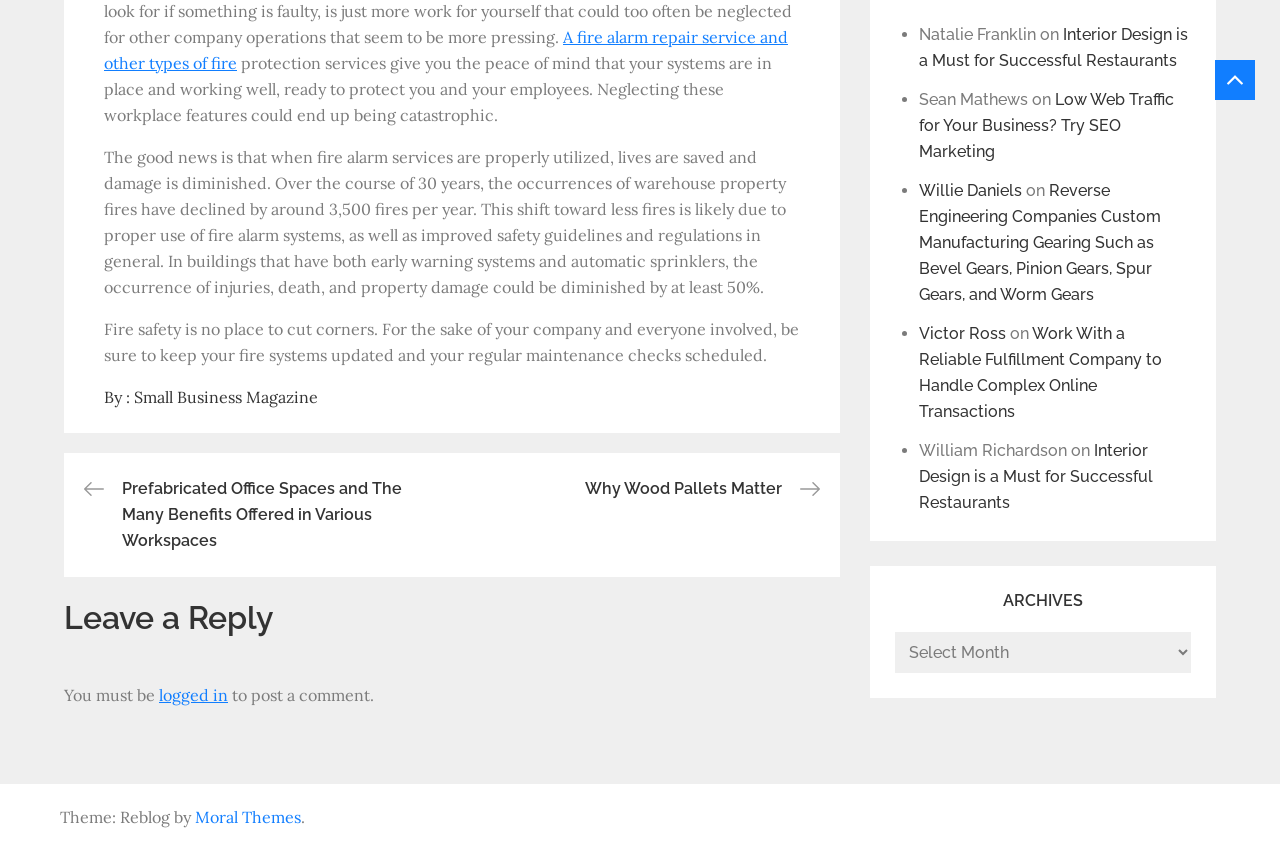Kindly provide the bounding box coordinates of the section you need to click on to fulfill the given instruction: "Click on 'Posts'".

[0.05, 0.533, 0.657, 0.679]